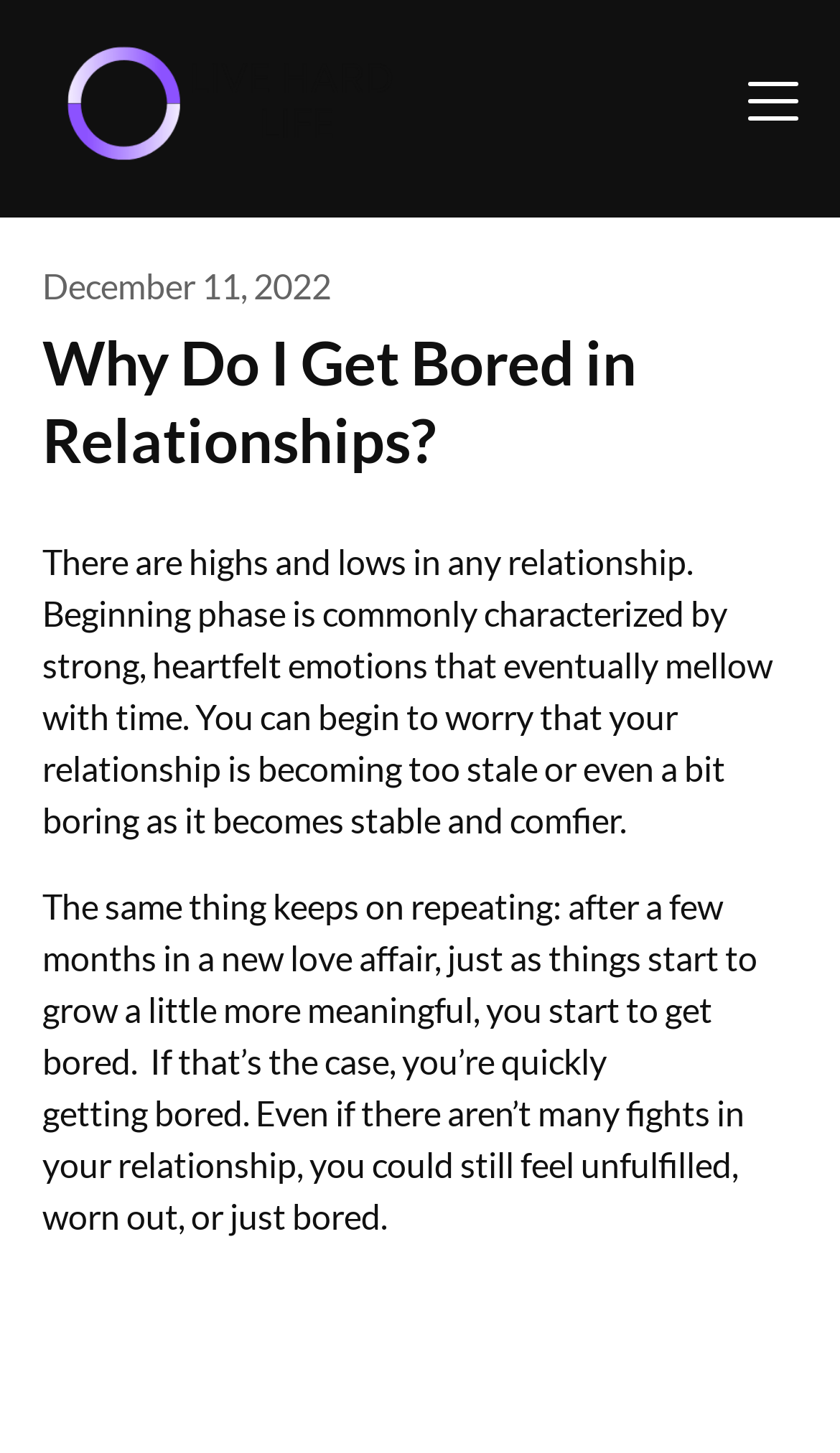Determine the main heading text of the webpage.

Why Do I Get Bored in Relationships?